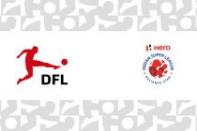Describe all the elements and aspects of the image comprehensively.

The image features the logos representing a partnership between the DFL Deutsche Fußball Liga and the Hero Indian Super League. On the left, the iconic silhouette of a football player in red kicks a ball, accompanied by the letters "DFL." On the right, the logo includes the name "Hero Indian Super League" along with a stylized emblem featuring a football in red and white. This collaboration aims to bring global football best practices to enhance the development of the sport in India. The background is subtly designed with a pattern of football-related silhouettes, emphasizing the theme of the sport.